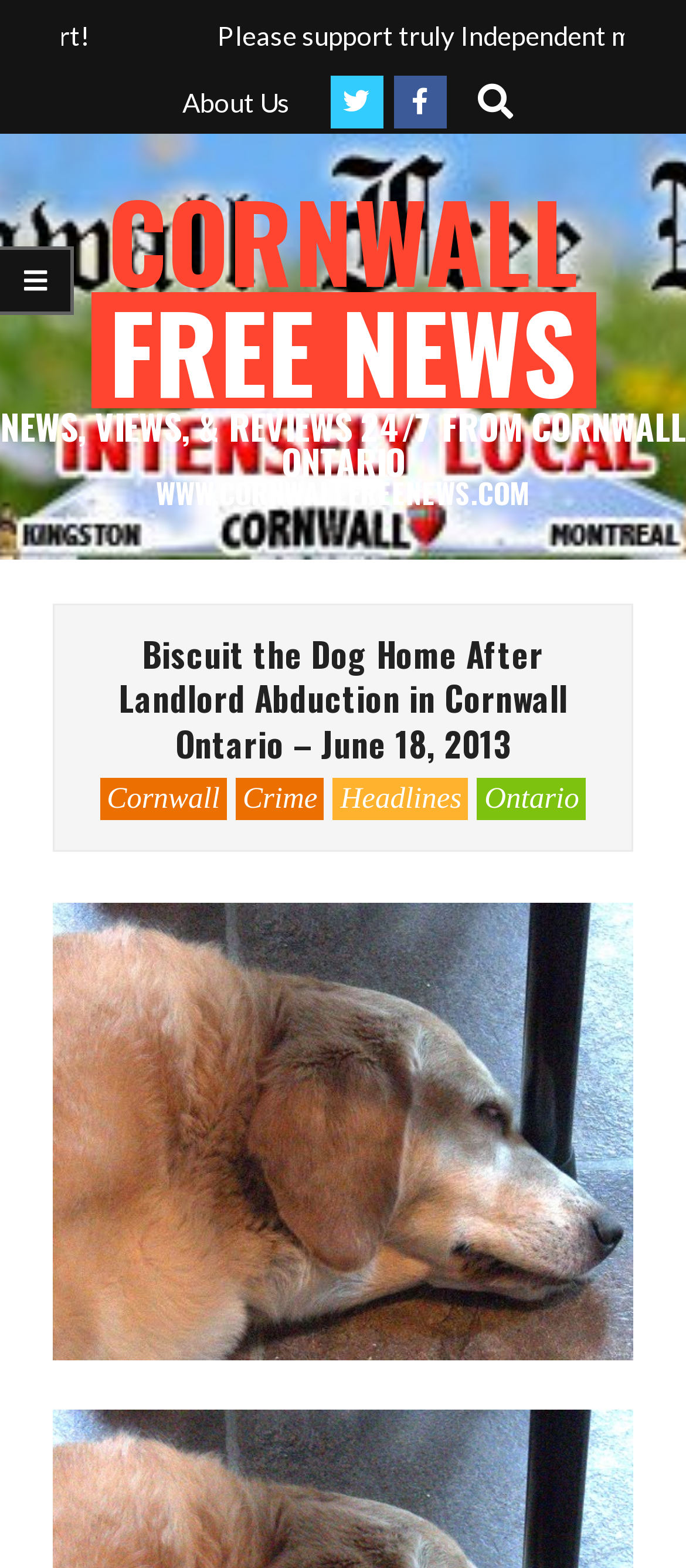Please answer the following question using a single word or phrase: What is the category of the news article?

Crime